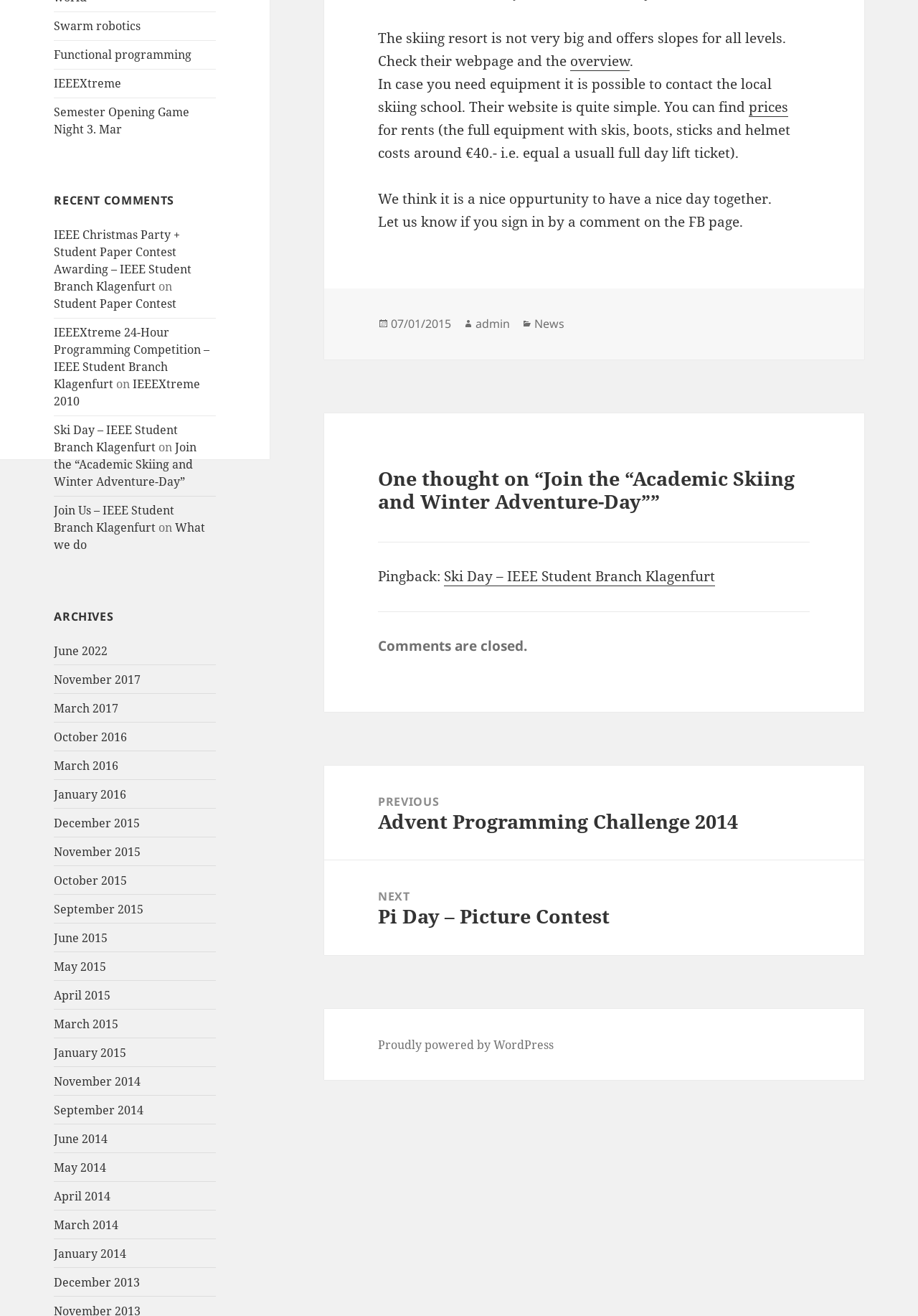Bounding box coordinates should be provided in the format (top-left x, top-left y, bottom-right x, bottom-right y) with all values between 0 and 1. Identify the bounding box for this UI element: overview

[0.621, 0.039, 0.686, 0.054]